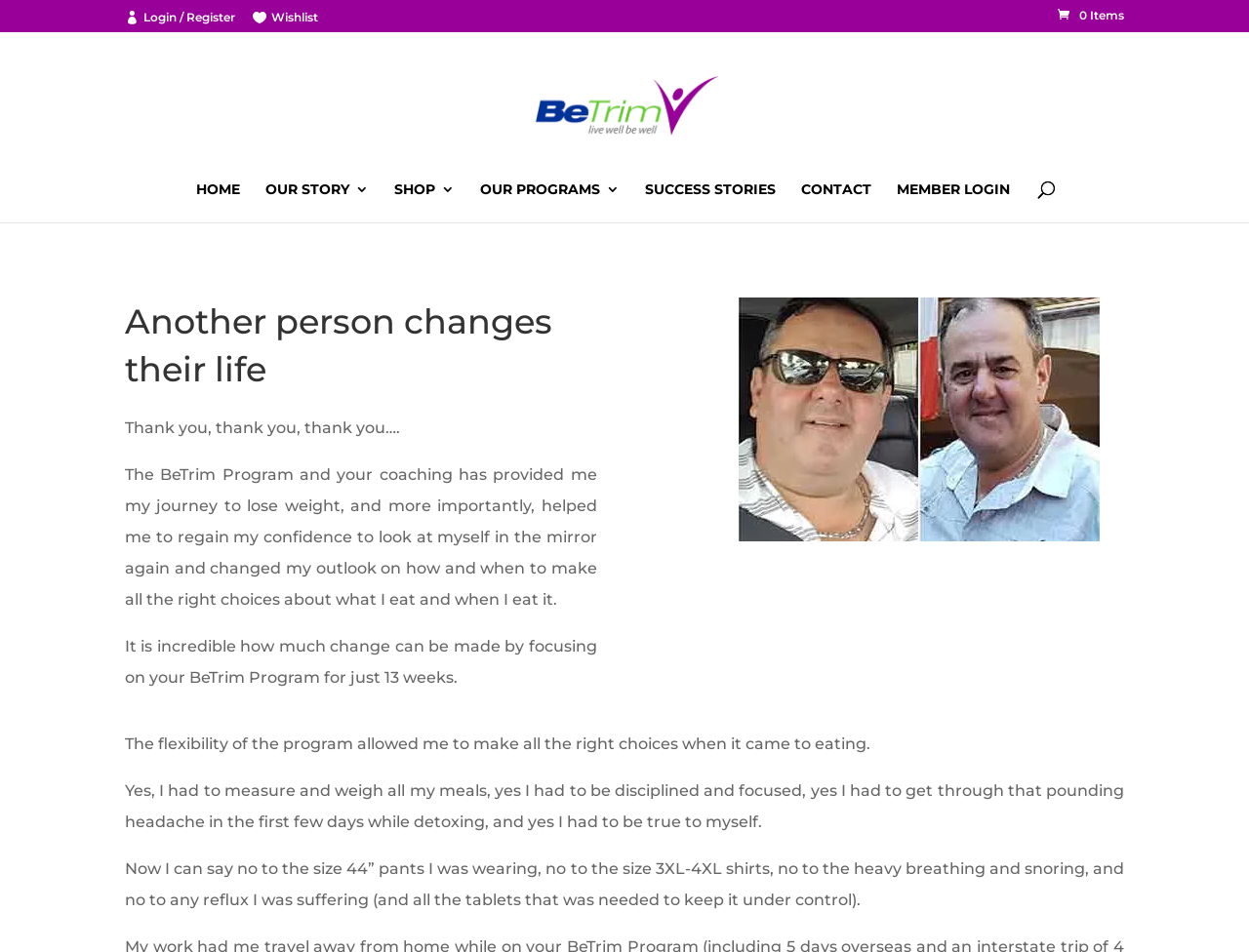Please identify the bounding box coordinates of the element on the webpage that should be clicked to follow this instruction: "Click on Login / Register". The bounding box coordinates should be given as four float numbers between 0 and 1, formatted as [left, top, right, bottom].

[0.1, 0.009, 0.188, 0.034]